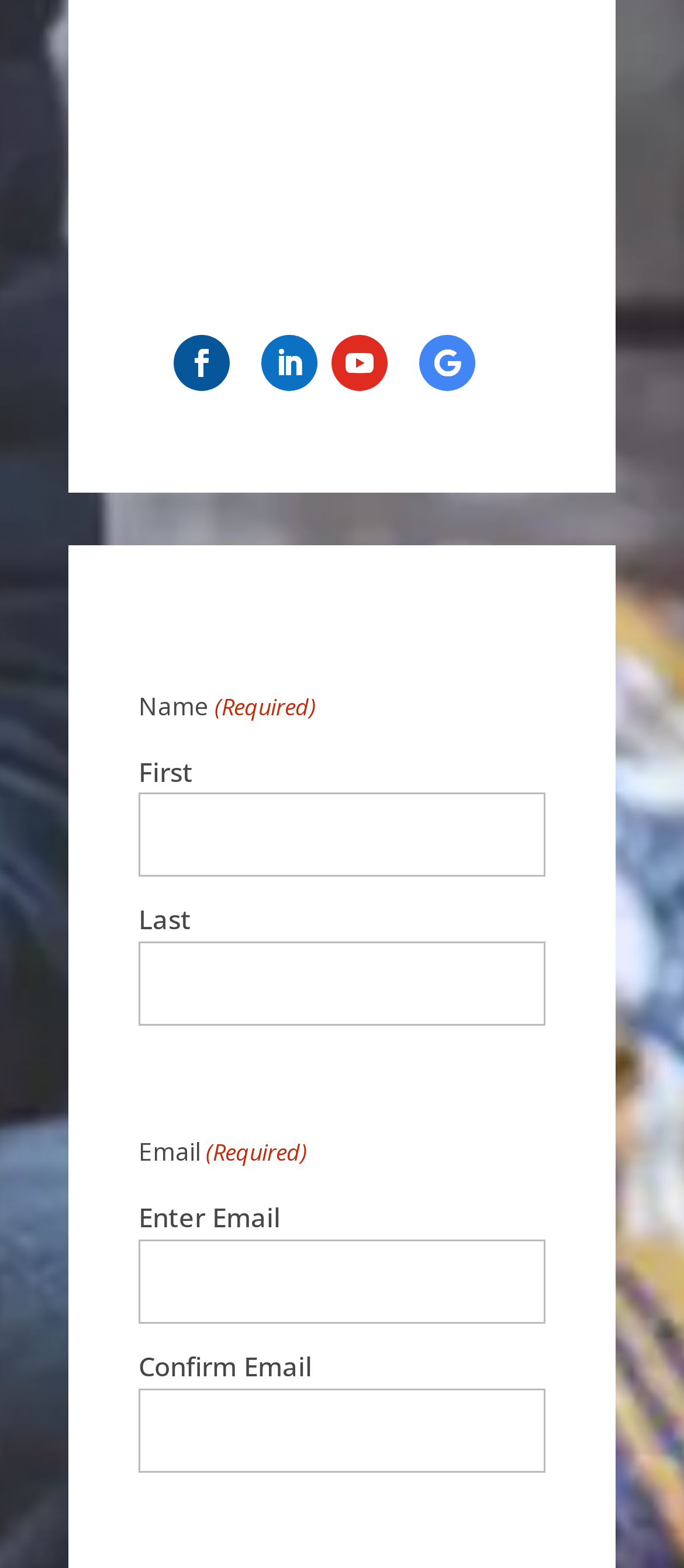Please identify the bounding box coordinates of the clickable area that will fulfill the following instruction: "Click the last name input field". The coordinates should be in the format of four float numbers between 0 and 1, i.e., [left, top, right, bottom].

[0.203, 0.601, 0.797, 0.654]